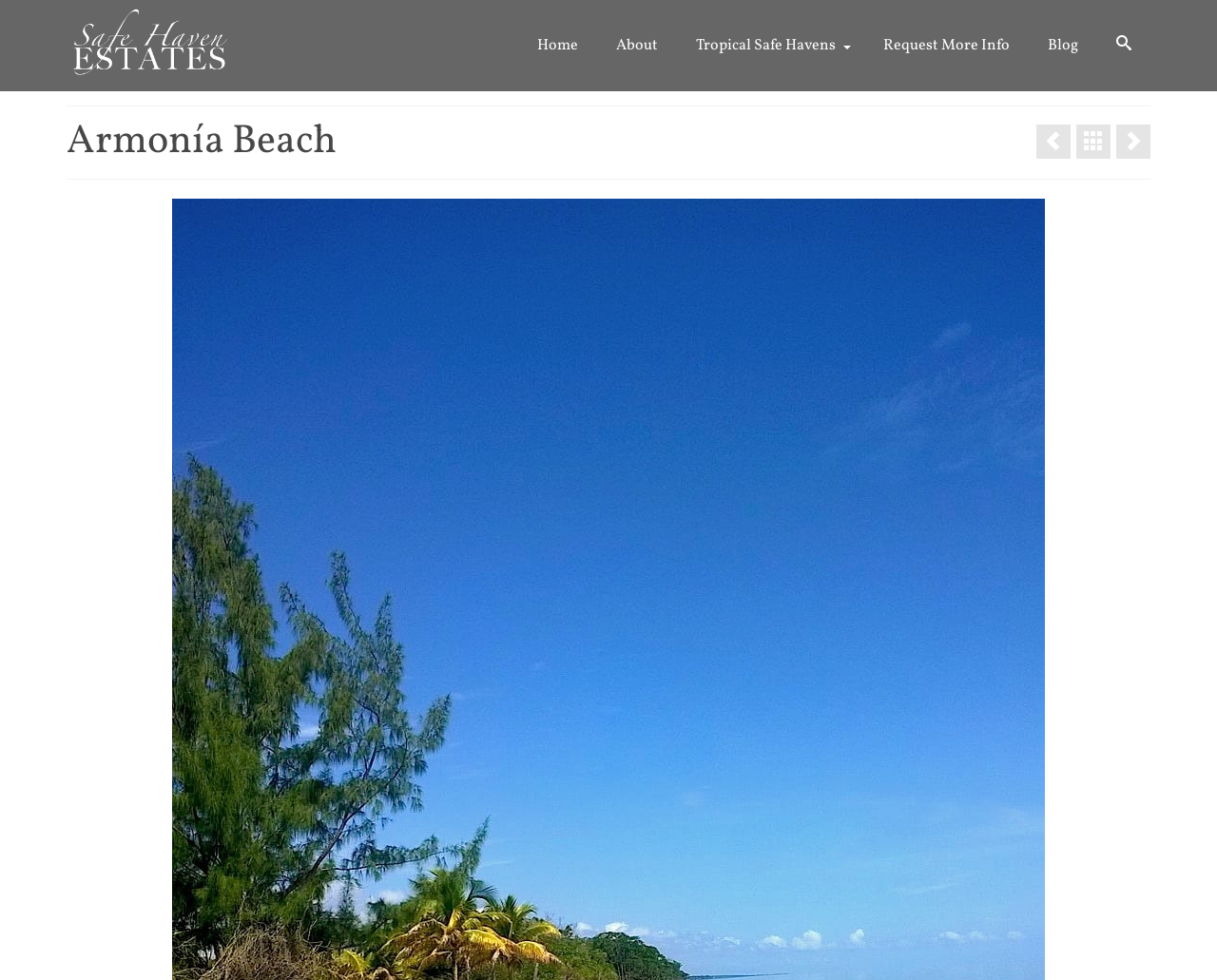How many navigation links are there?
Please provide a comprehensive answer based on the visual information in the image.

I counted the number of links in the top navigation bar, which are 'Home', 'About', 'Tropical Safe Havens', 'Request More Info', 'Blog', and the logo link 'SAFE HAVEN ESTATES'.